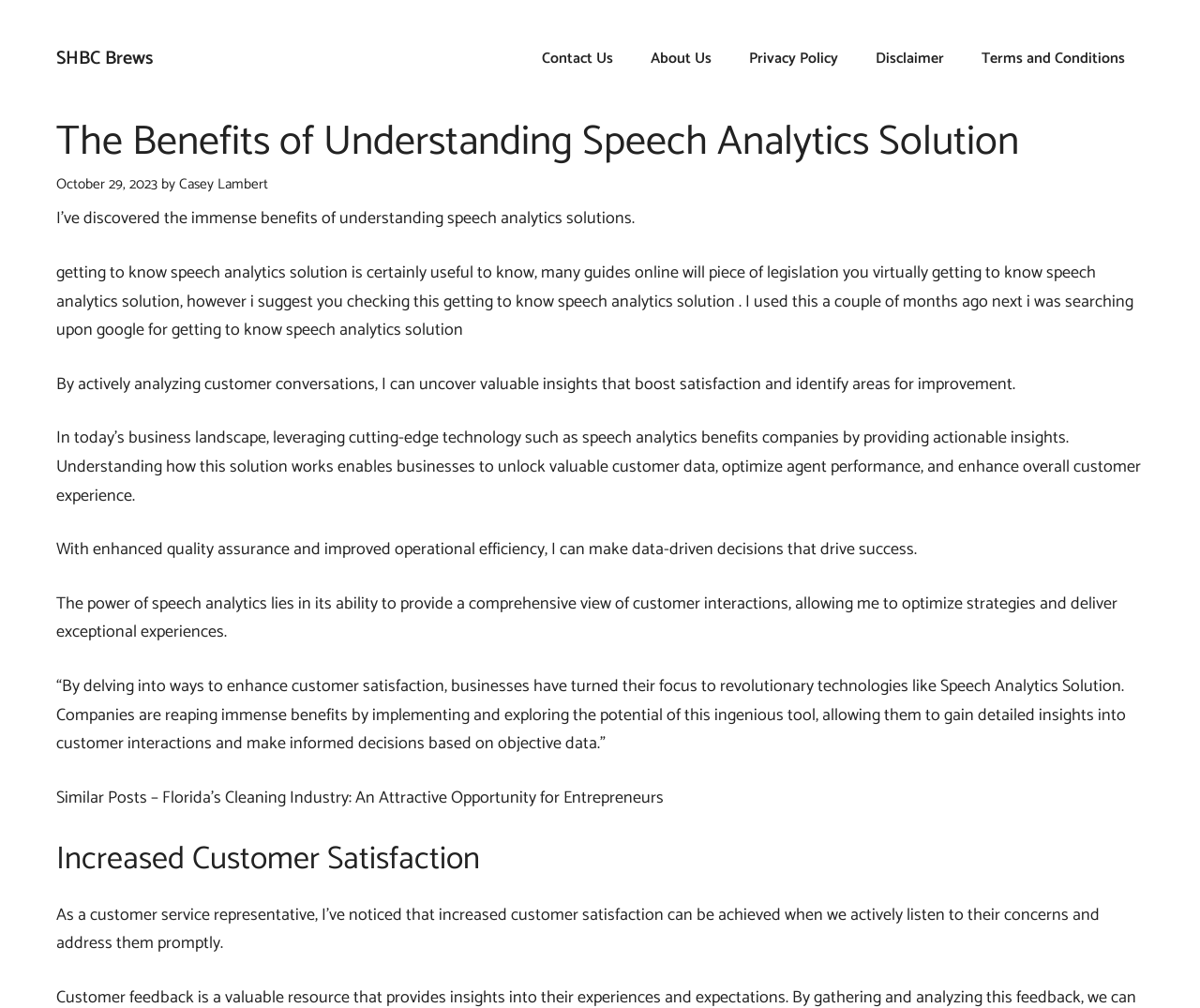Can you find the bounding box coordinates for the element that needs to be clicked to execute this instruction: "View the 'Florida’s Cleaning Industry: An Attractive Opportunity for Entrepreneurs' post"? The coordinates should be given as four float numbers between 0 and 1, i.e., [left, top, right, bottom].

[0.135, 0.777, 0.553, 0.805]